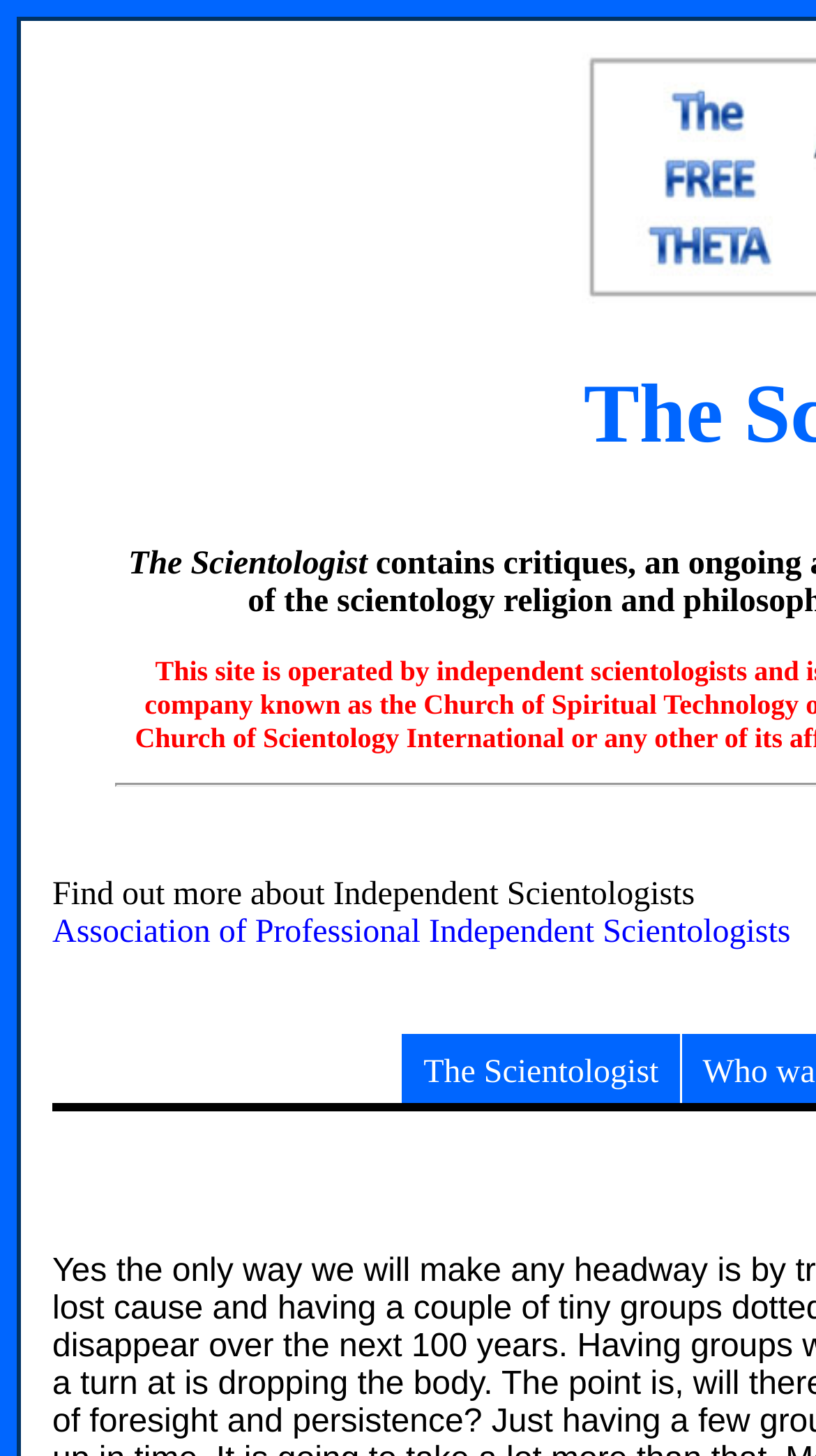Bounding box coordinates are to be given in the format (top-left x, top-left y, bottom-right x, bottom-right y). All values must be floating point numbers between 0 and 1. Provide the bounding box coordinate for the UI element described as: The Scientologist

[0.493, 0.719, 0.833, 0.757]